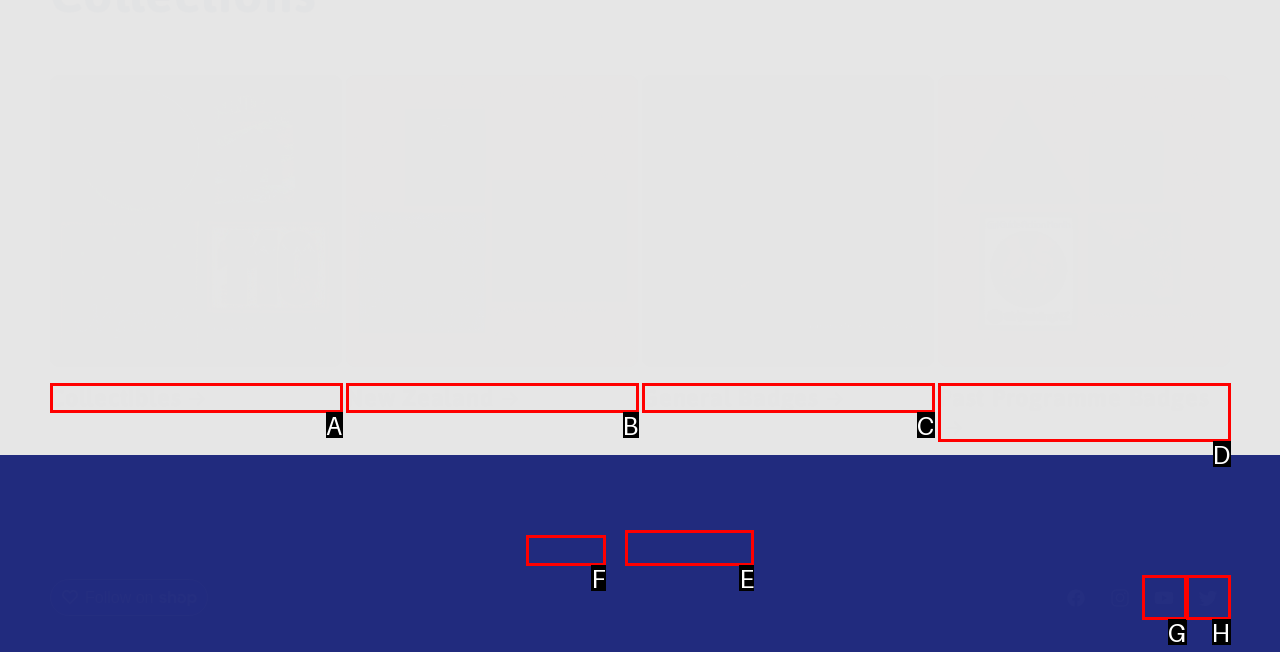Tell me which one HTML element best matches the description: Find a Unit
Answer with the option's letter from the given choices directly.

F